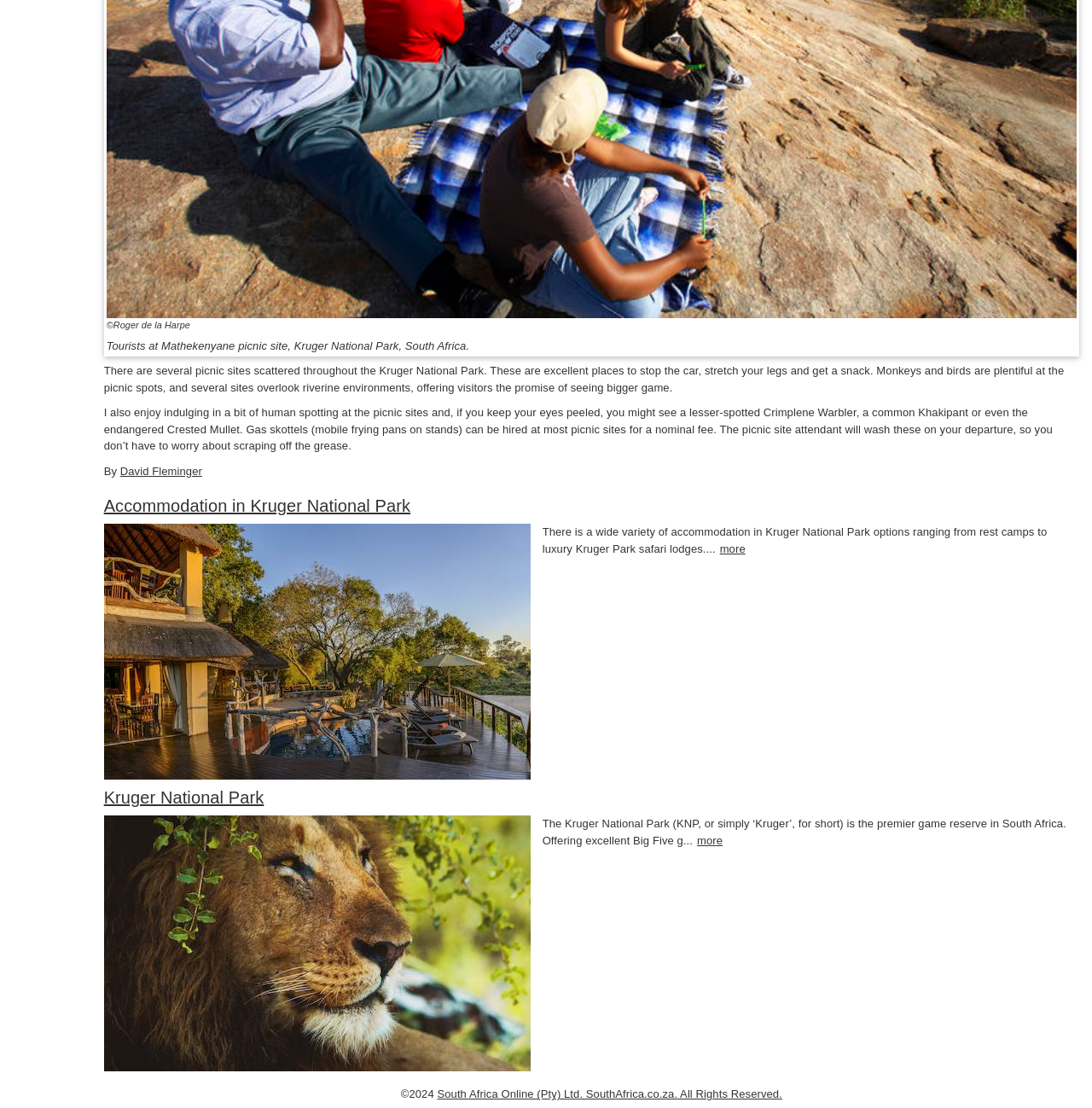Find the bounding box coordinates for the UI element whose description is: "Accommodation in Kruger National Park". The coordinates should be four float numbers between 0 and 1, in the format [left, top, right, bottom].

[0.095, 0.448, 0.376, 0.465]